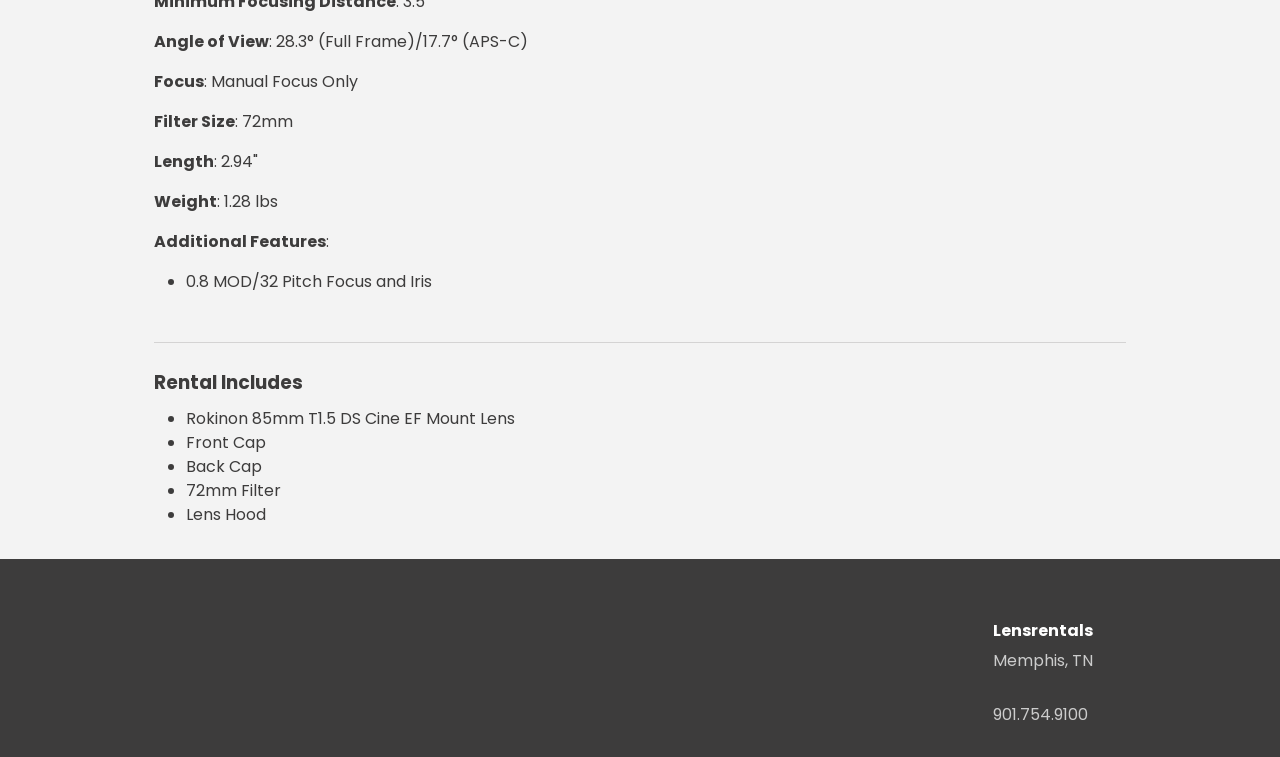What is the weight of the lens?
Answer the question based on the image using a single word or a brief phrase.

1.28 lbs